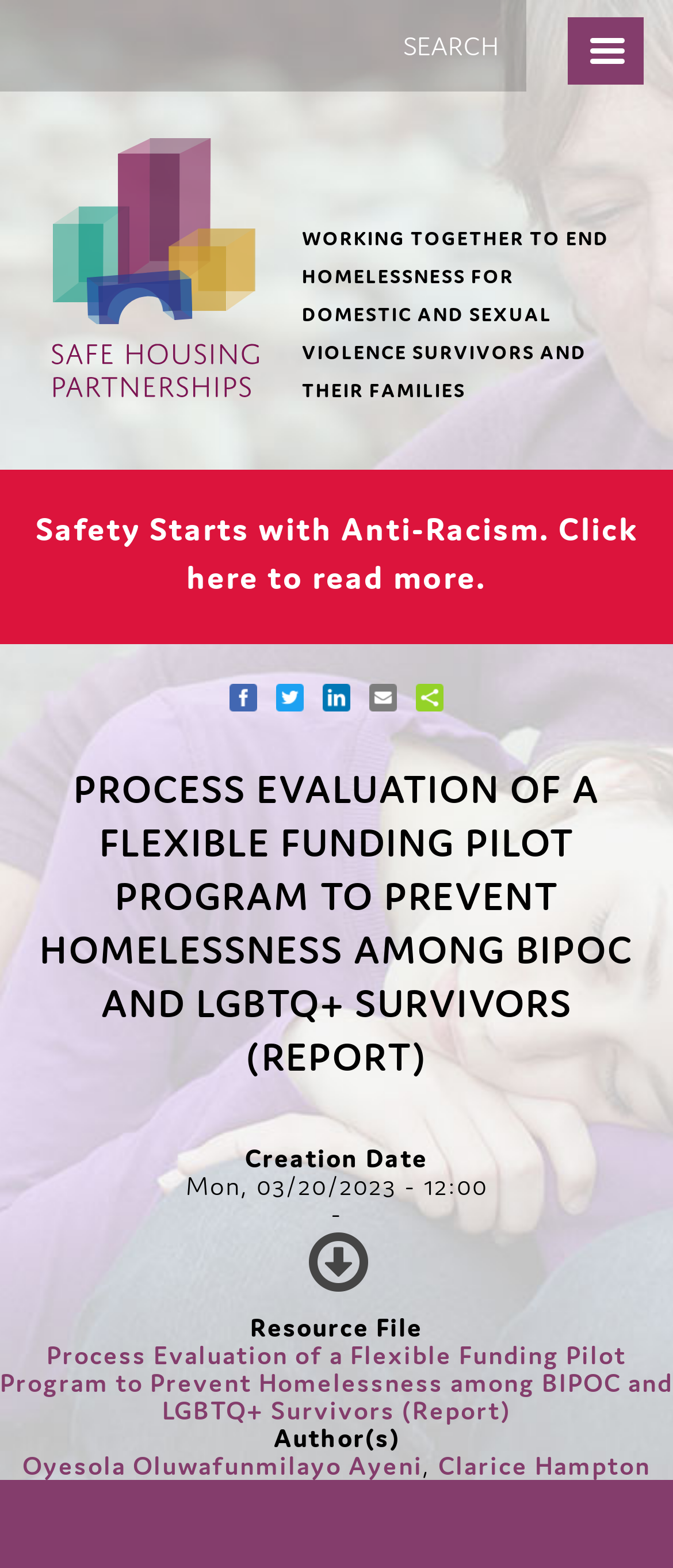Generate a thorough explanation of the webpage's elements.

The webpage is a report titled "Process Evaluation of a Flexible Funding Pilot Program to Prevent Homelessness among BIPOC and LGBTQ+ Survivors". At the top left corner, there is a link to "Skip to main content". Next to it, there is a home icon image. Below the icon, a static text reads "WORKING TOGETHER TO END HOMELESSNESS FOR DOMESTIC AND SEXUAL VIOLENCE SURVIVORS AND THEIR FAMILIES". 

On the top right corner, there is a search bar with a search button and a label "Search". Next to the search bar, there is a "Menu" link. 

The main content of the webpage is an article that takes up most of the page. It starts with a link to "Safety Starts with Anti-Racism. Click here to read more." Below this link, there is a heading that repeats the title of the report. 

Under the heading, there are several sections of text and links. On the left side, there is a section with a "Creation Date" label, followed by a time element showing "Mon, 03/20/2023 - 12:00". Below this section, there is a "Resource File" label. 

On the right side, there is a link to download the report, labeled as "Process Evaluation of a Flexible Funding Pilot Program to Prevent Homelessness among BIPOC and LGBTQ+ Survivors (Report)". Below this link, there is an "Author(s)" label, followed by two links to the authors' names, "Oyesola Oluwafunmilayo Ayeni" and "Clarice Hampton".